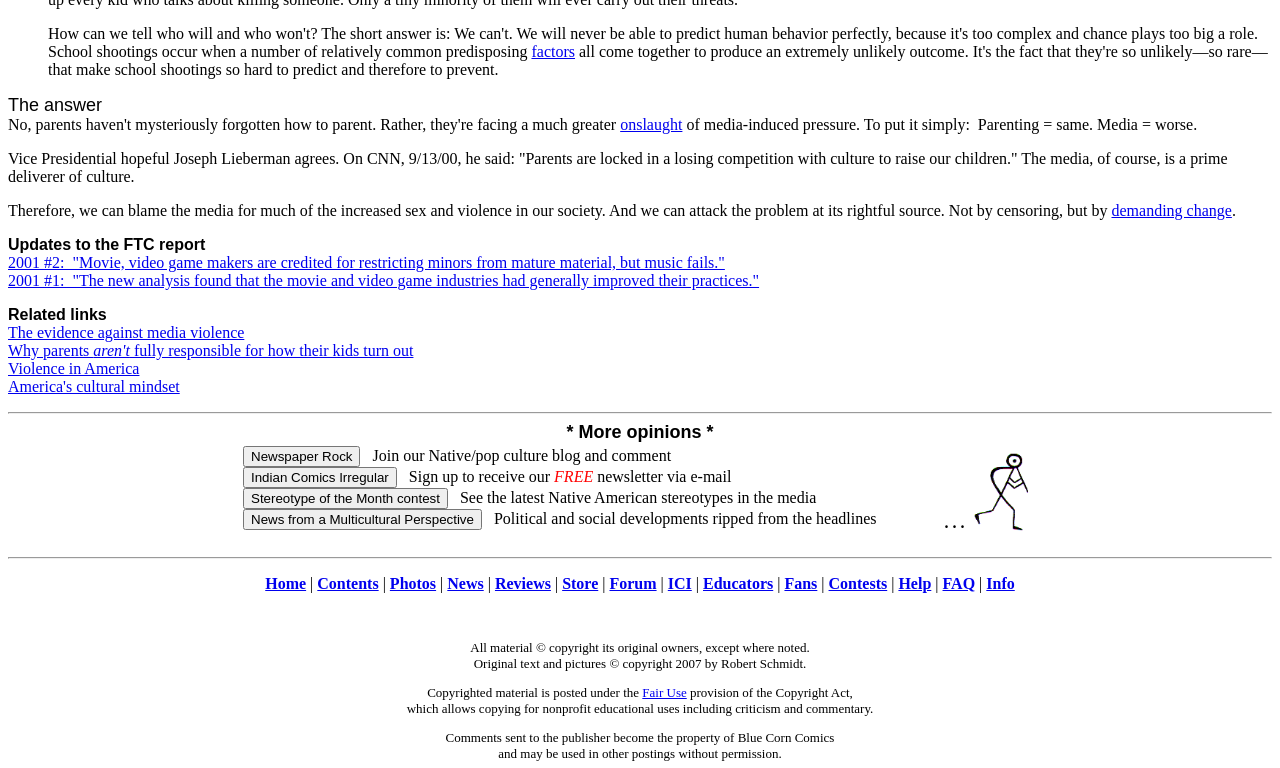Provide your answer in one word or a succinct phrase for the question: 
What is the main topic of the webpage?

Media influence